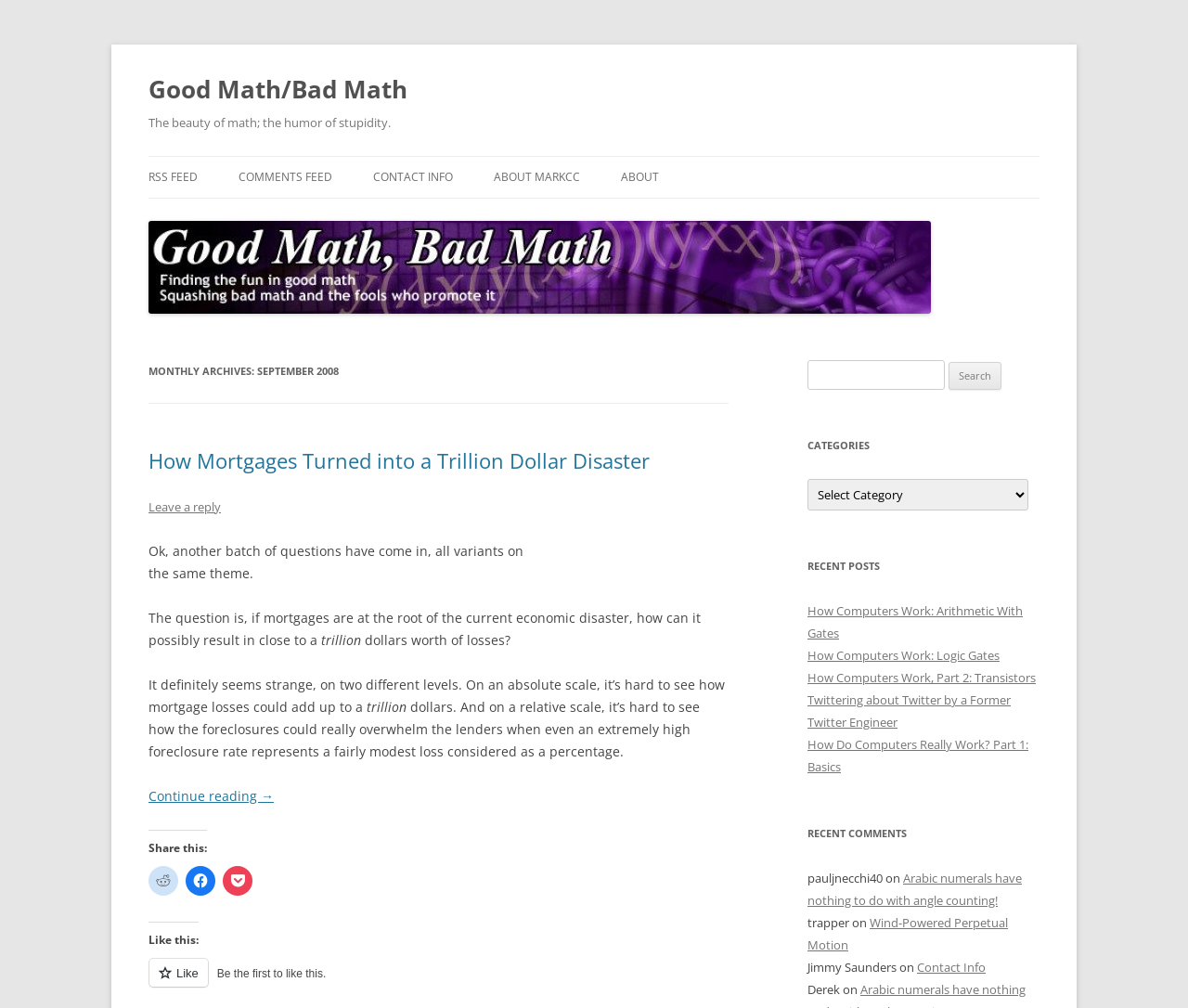Please find the bounding box coordinates of the section that needs to be clicked to achieve this instruction: "Click on the 'RSS FEED' link".

[0.125, 0.156, 0.166, 0.196]